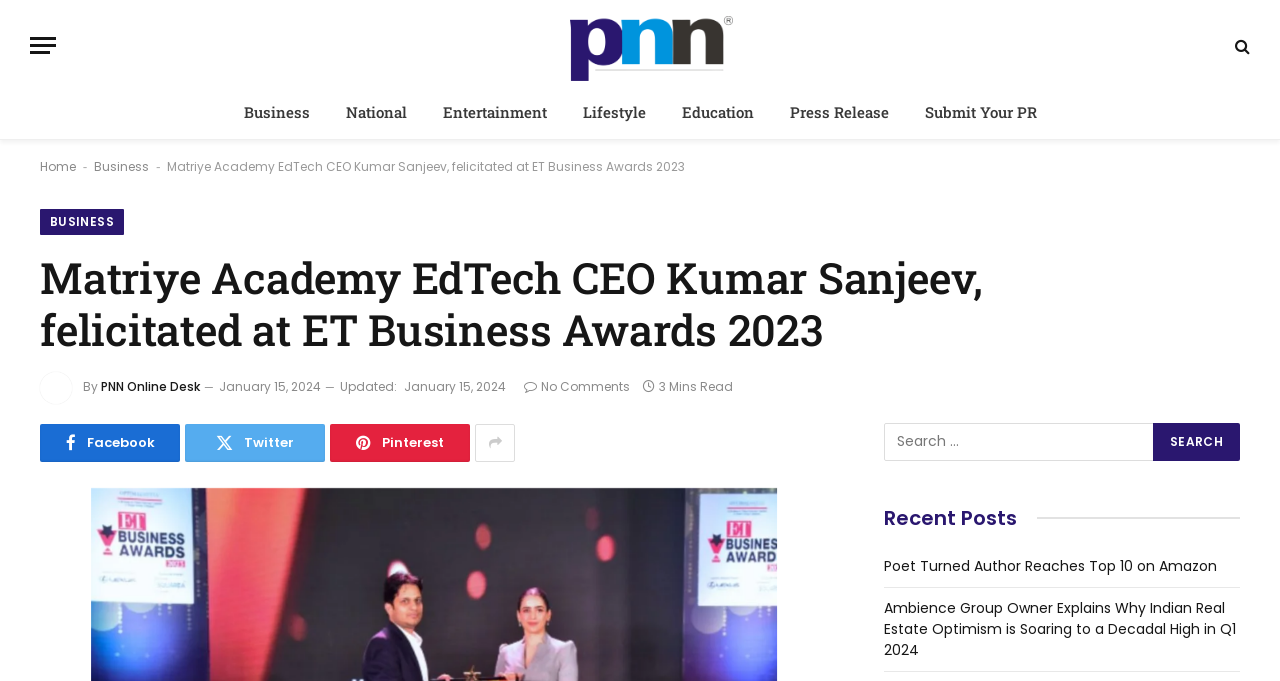Locate the bounding box coordinates of the area you need to click to fulfill this instruction: 'Share on Facebook'. The coordinates must be in the form of four float numbers ranging from 0 to 1: [left, top, right, bottom].

[0.031, 0.622, 0.141, 0.678]